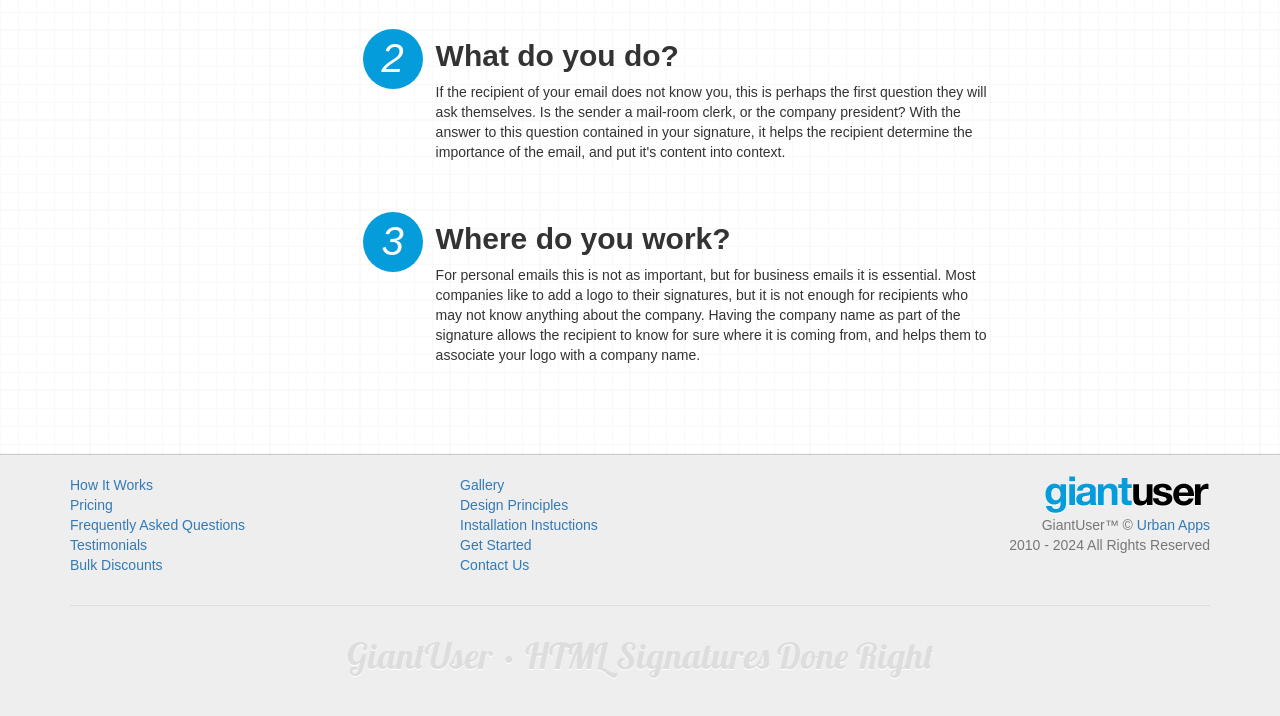Please predict the bounding box coordinates (top-left x, top-left y, bottom-right x, bottom-right y) for the UI element in the screenshot that fits the description: Bulk Discounts

[0.055, 0.777, 0.127, 0.8]